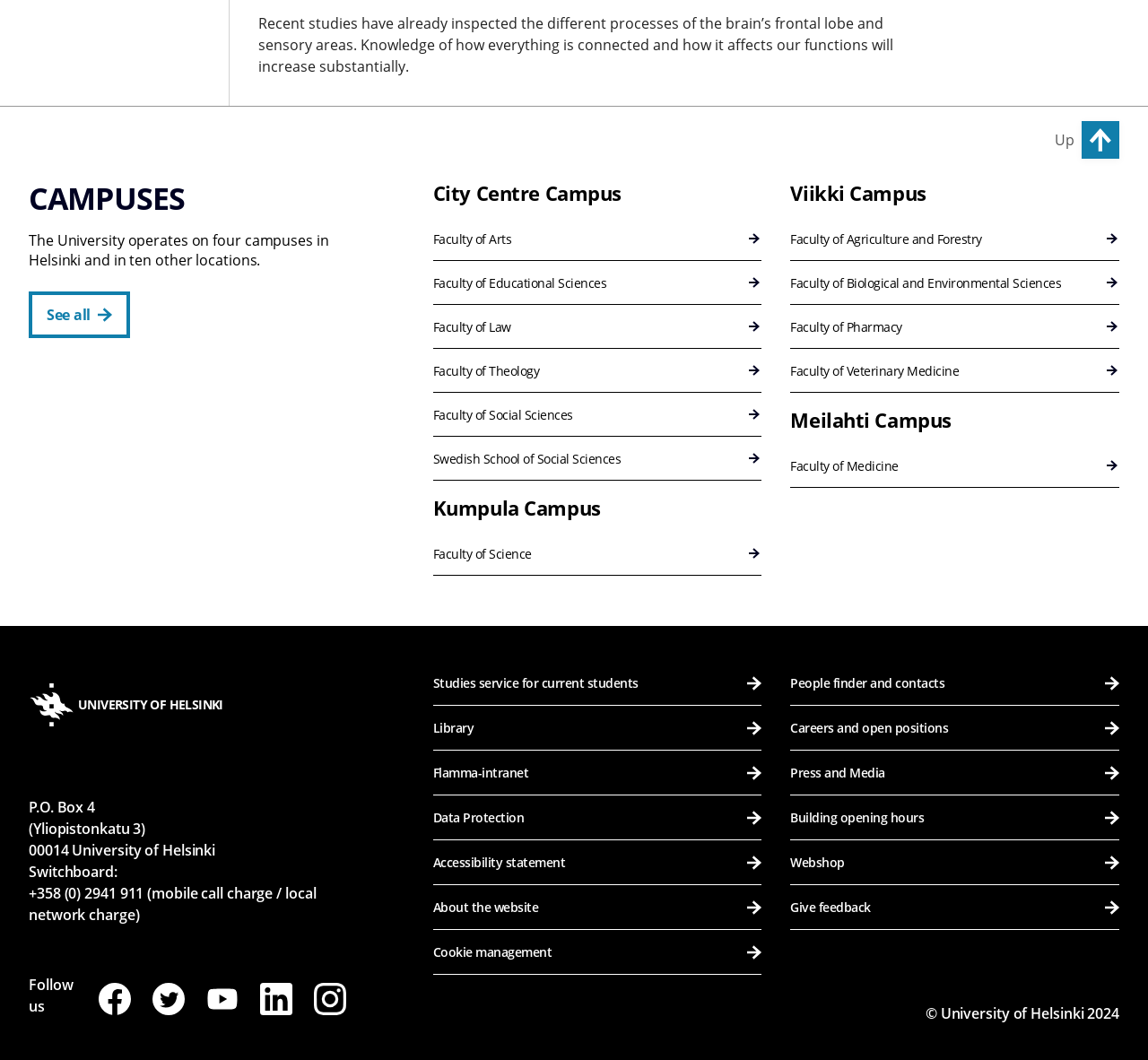What is the faculty located at the City Centre Campus?
Please respond to the question thoroughly and include all relevant details.

The webpage lists multiple faculties under the 'City Centre Campus' heading, including 'Faculty of Arts', 'Faculty of Educational Sciences', 'Faculty of Law', and others, which suggests that multiple faculties are located at the City Centre Campus.